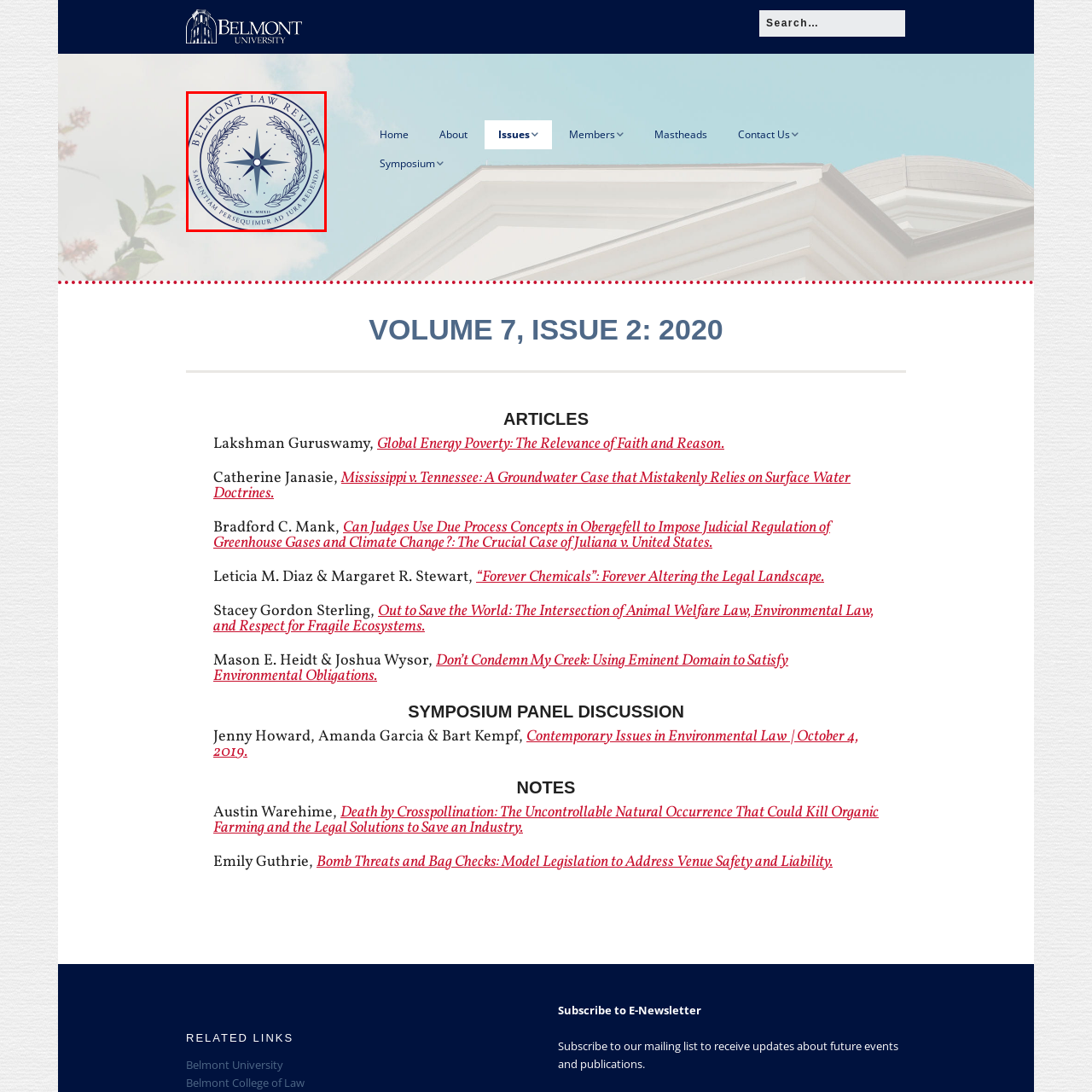Offer an in-depth description of the picture located within the red frame.

The image features the emblem of the Belmont Law Review, showcasing a sophisticated design that includes a compass rose at its center, surrounded by laurel branches. The circular emblem prominently displays the name "BELMONT LAW REVIEW" arched along the top, while at the bottom, it features the Latin phrase "SAPIENTIAM PERSEQUIMUR AD IURA REDENDA," which translates to "We pursue wisdom to restore rights." The year "EST. MMXII" is inscribed at the bottom, indicating the establishment year of the journal as 2012. This emblem reflects the publication's commitment to academic excellence in the field of law.